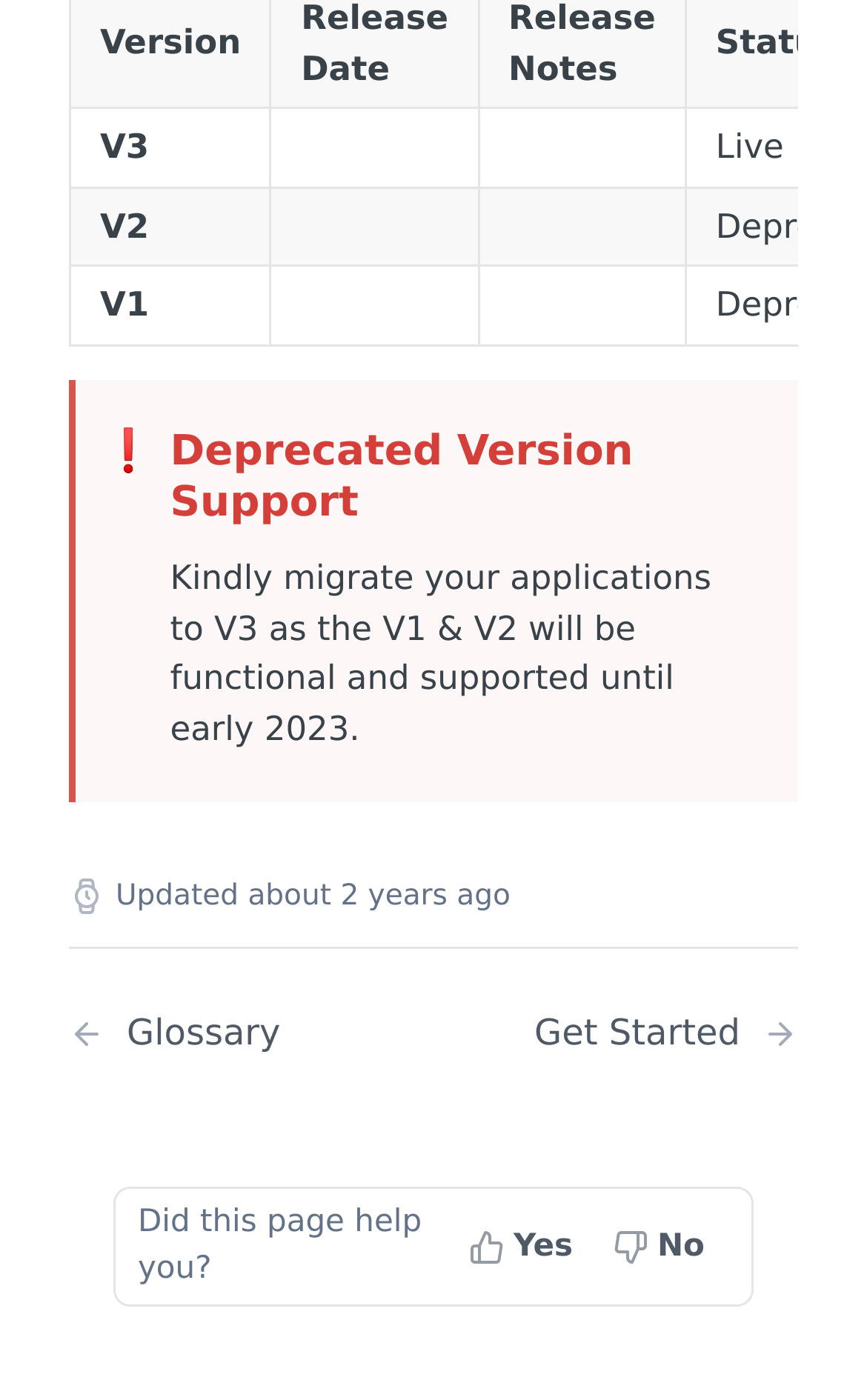Give a short answer to this question using one word or a phrase:
What is the API Insight section about?

Available Status, Actions, PDF Handling, API Pagination, SSO